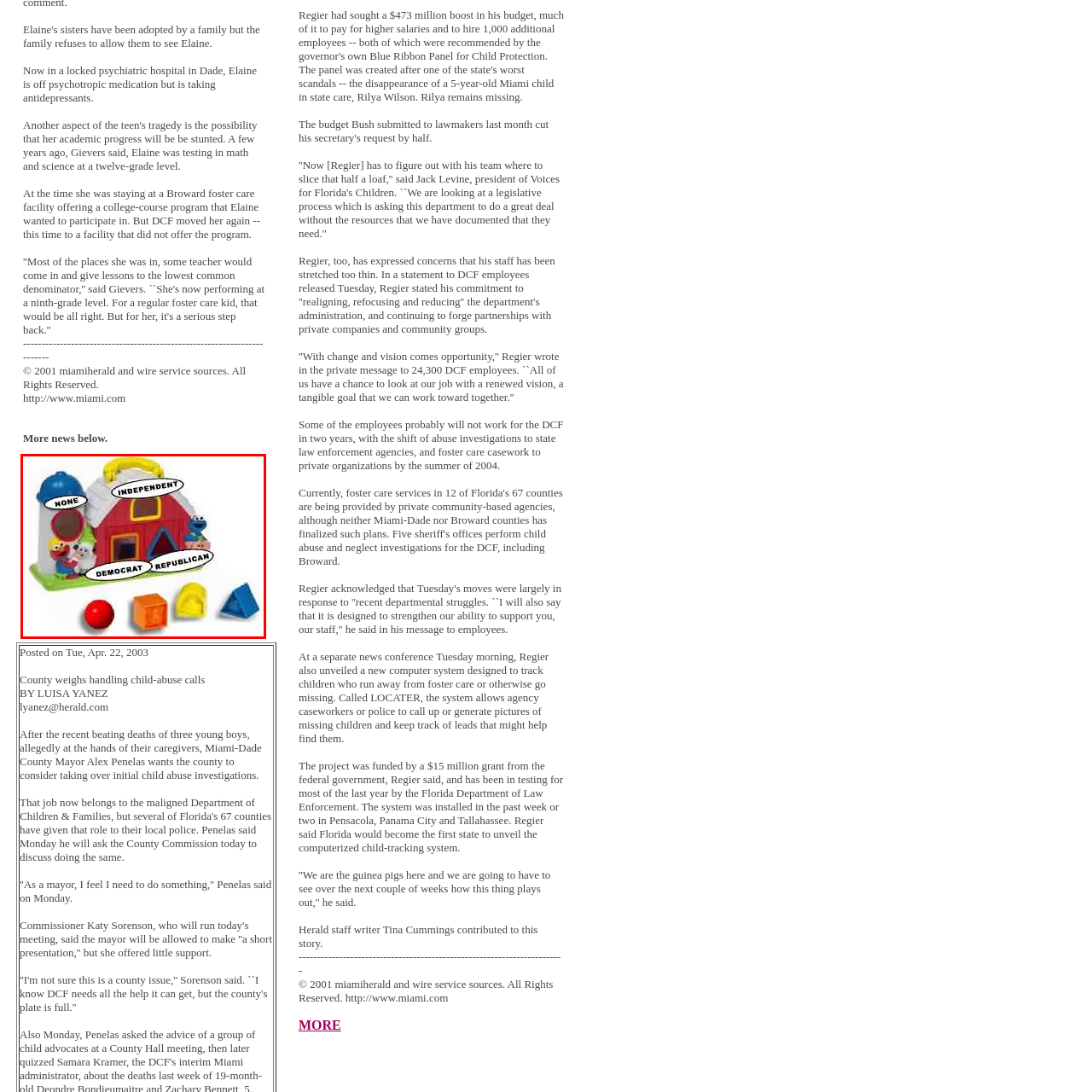What is the purpose of the labeled openings on the barn?
Analyze the image inside the red bounding box and provide a one-word or short-phrase answer to the question.

To insert shapes